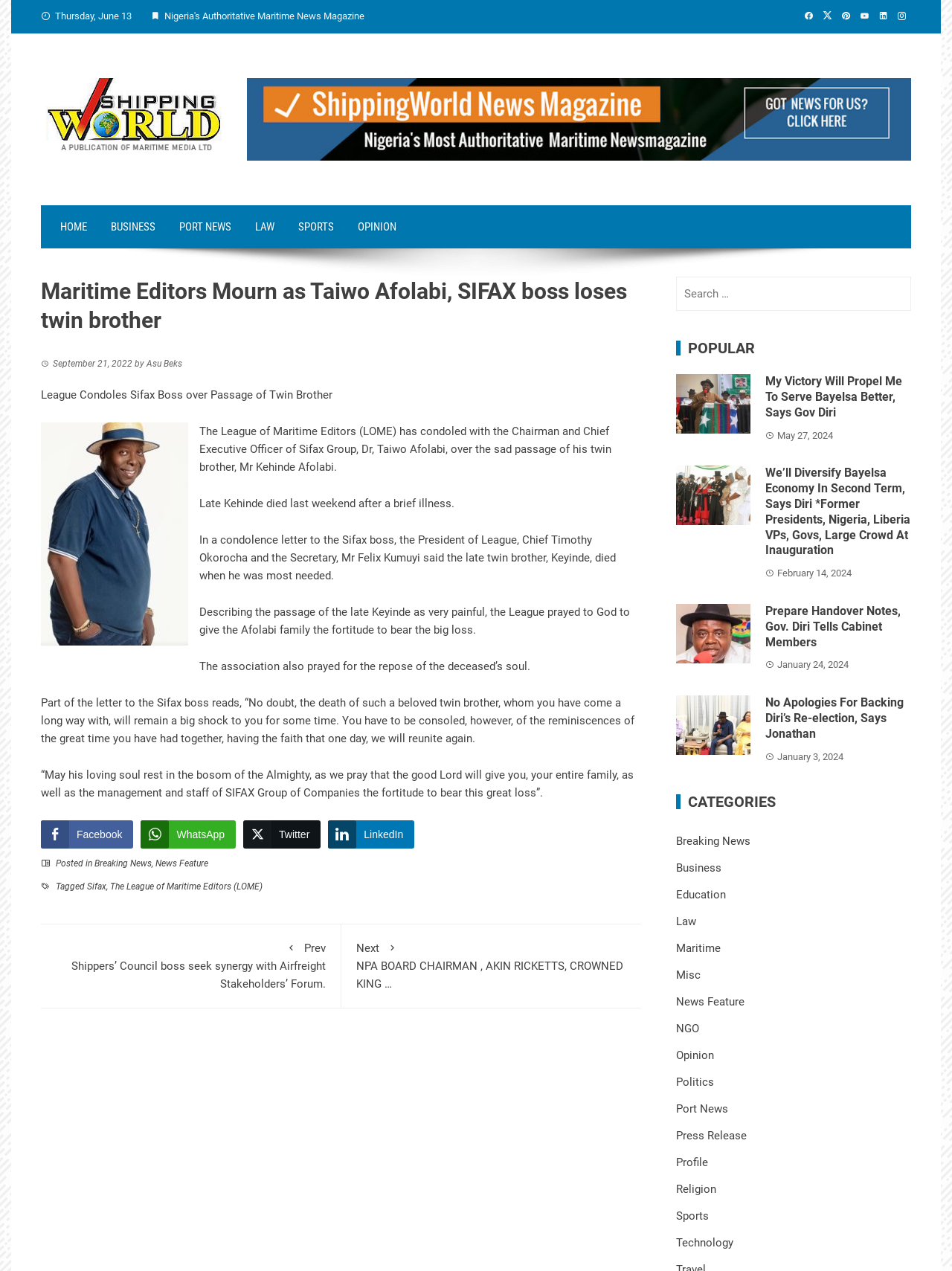Locate the bounding box coordinates of the area to click to fulfill this instruction: "Search for something". The bounding box should be presented as four float numbers between 0 and 1, in the order [left, top, right, bottom].

[0.71, 0.218, 0.957, 0.245]